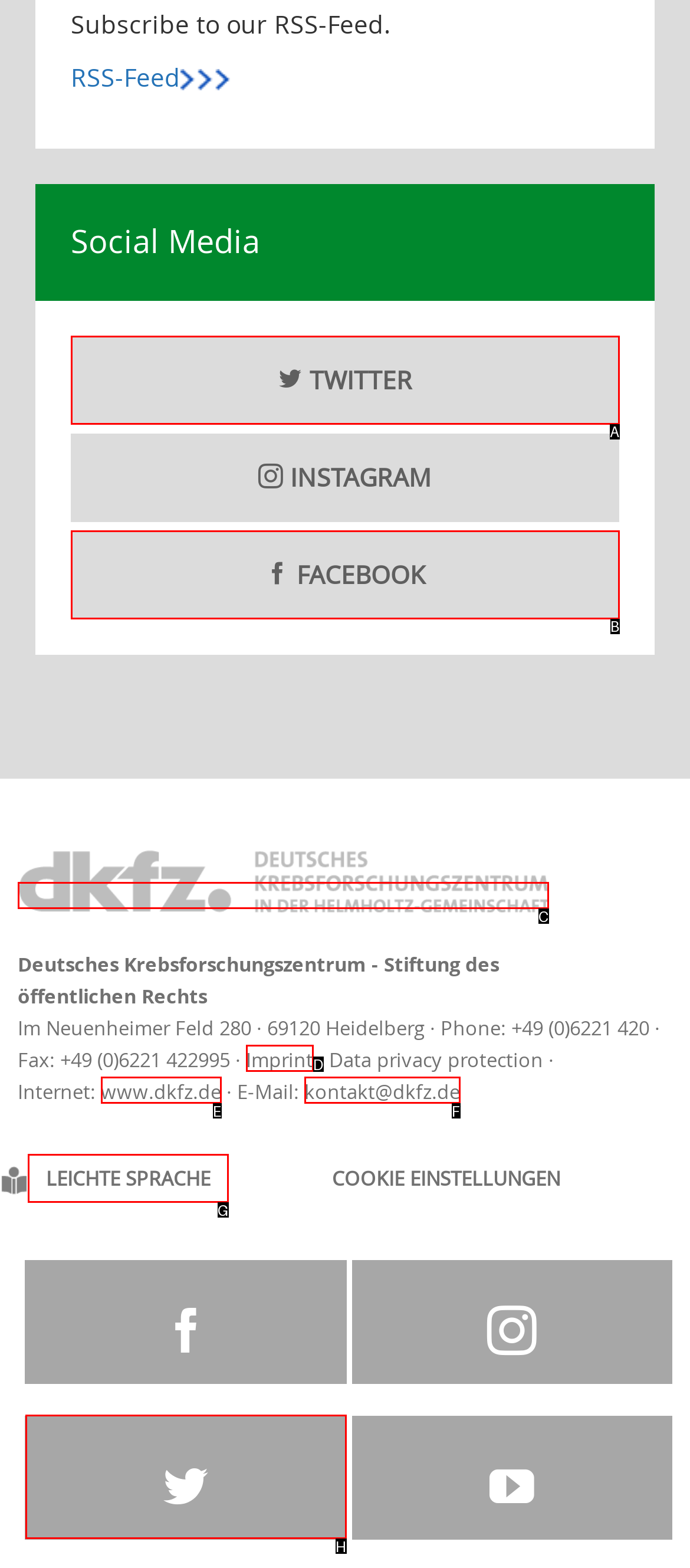Determine which HTML element to click to execute the following task: Click LEICHTE SPRACHE button Answer with the letter of the selected option.

G